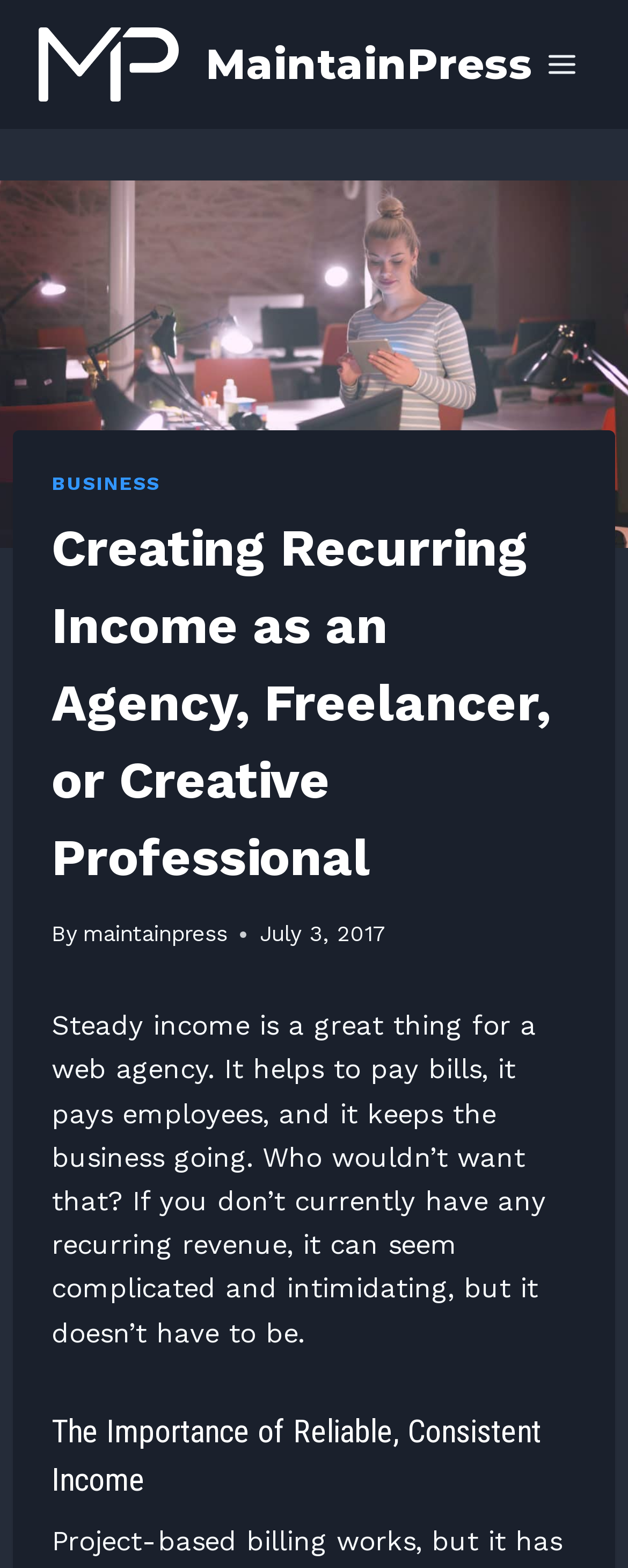What is the logo of the website?
Please use the image to provide a one-word or short phrase answer.

MaintainPress MP Logo